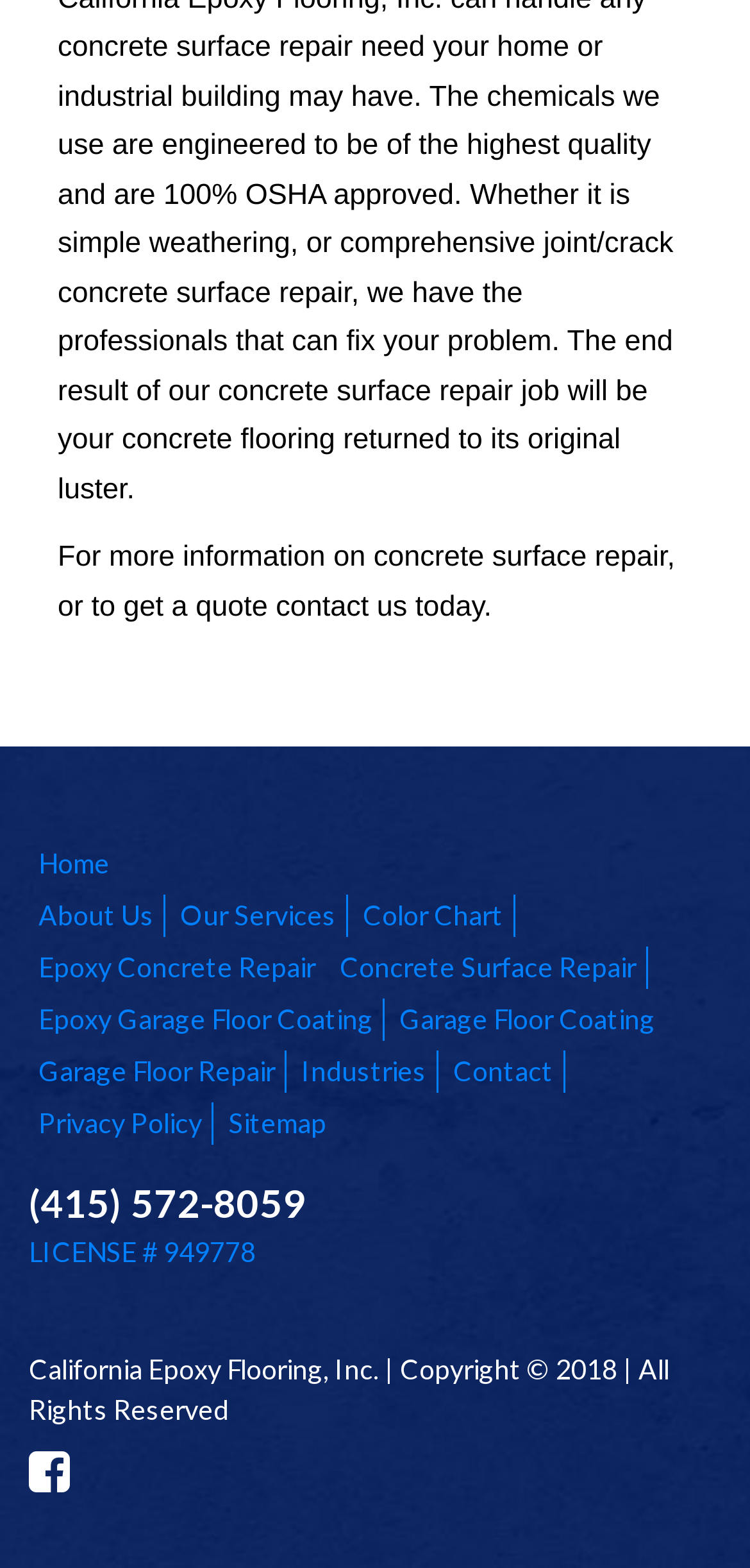Using the description "Epoxy Concrete Repair", predict the bounding box of the relevant HTML element.

[0.051, 0.606, 0.421, 0.627]